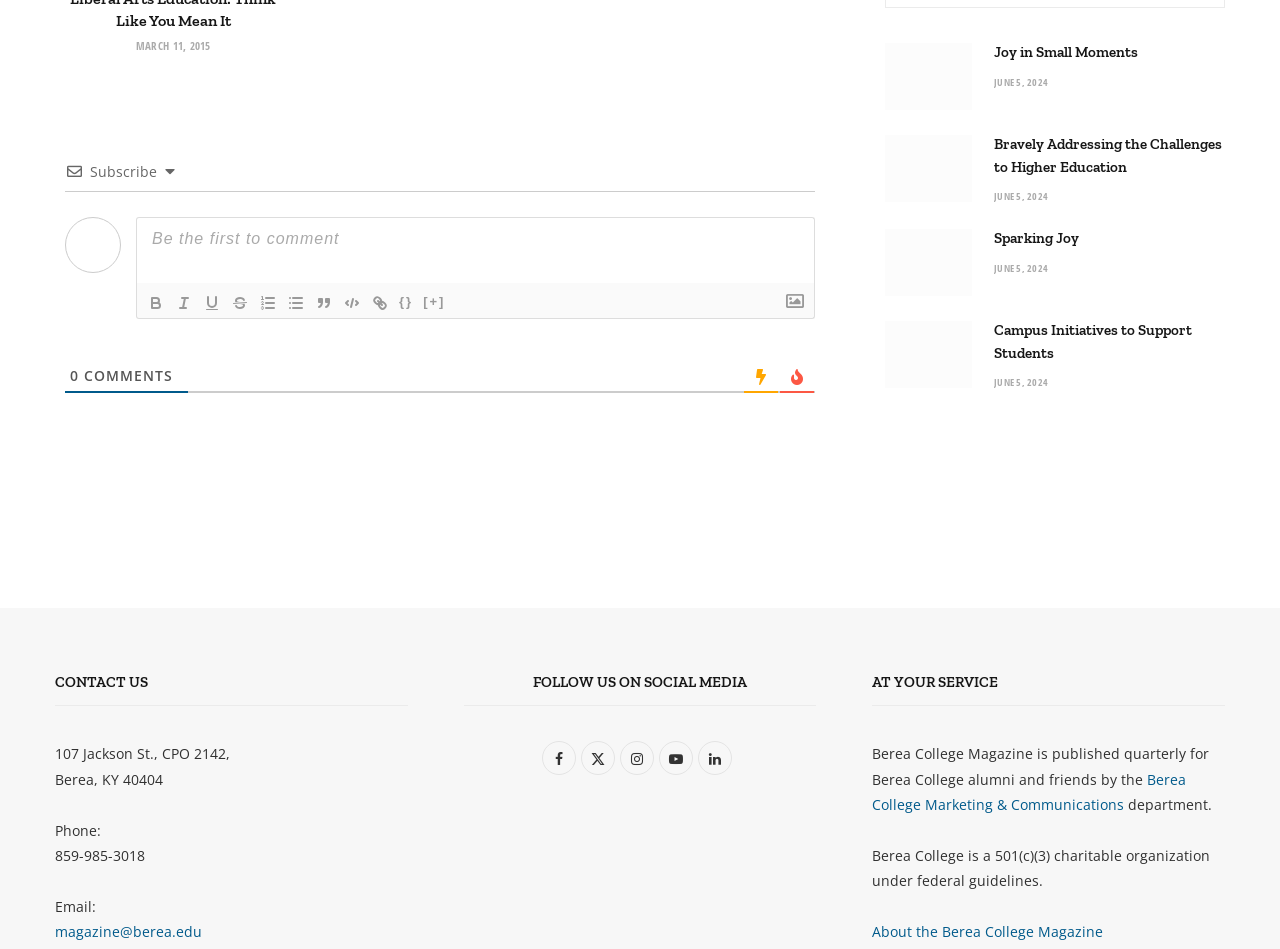What is the purpose of the buttons above the text?
Refer to the image and answer the question using a single word or phrase.

Formatting options